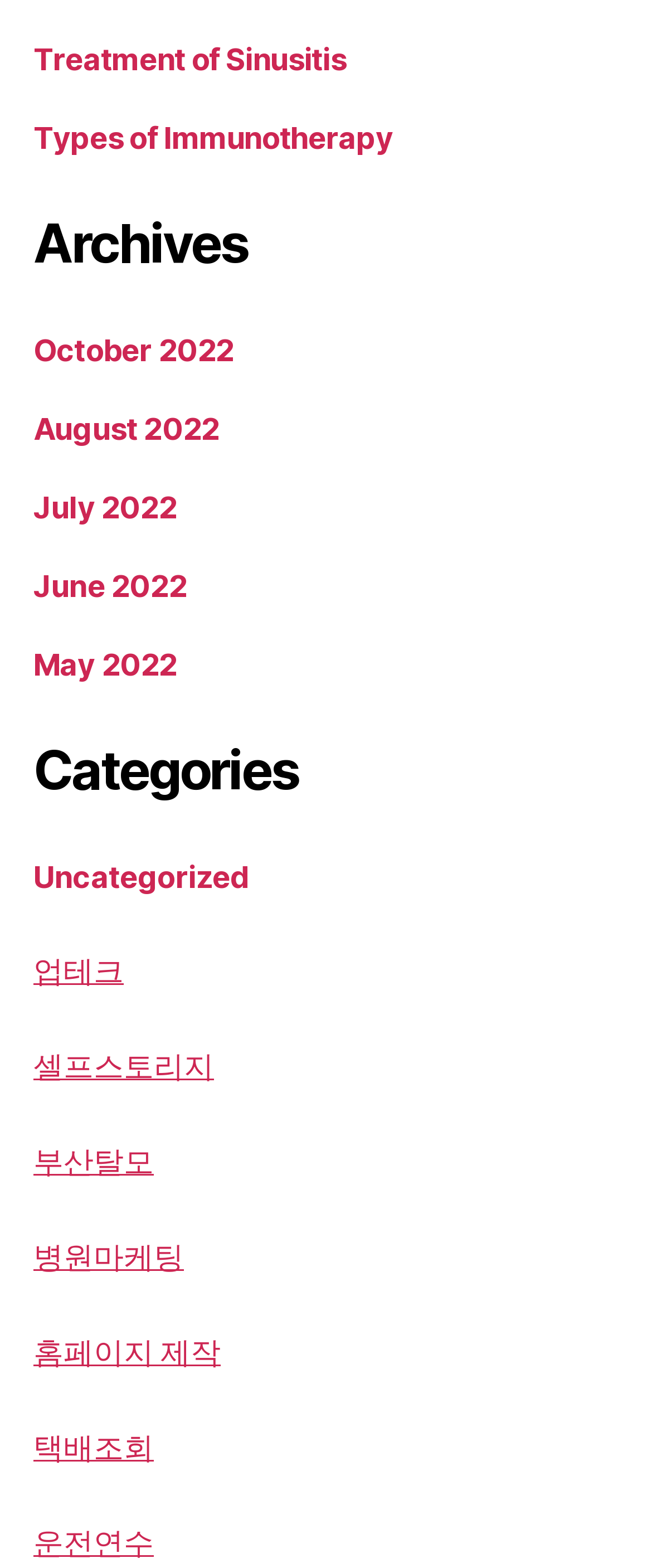Find the bounding box coordinates of the clickable area that will achieve the following instruction: "Learn about 업테크".

[0.051, 0.607, 0.19, 0.632]